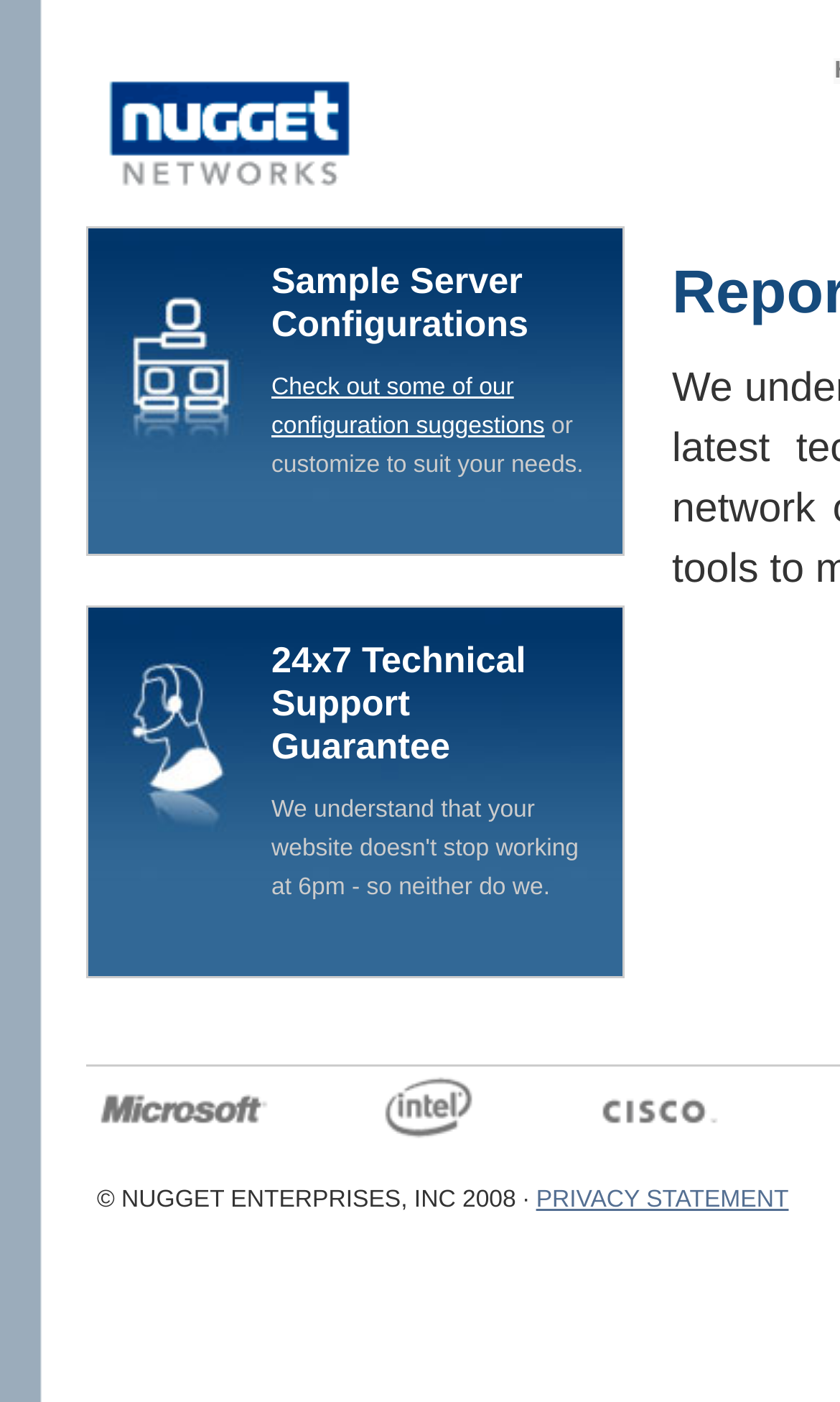Answer the question using only a single word or phrase: 
What is the purpose of the link 'PRIVACY STATEMENT'?

To view the privacy statement